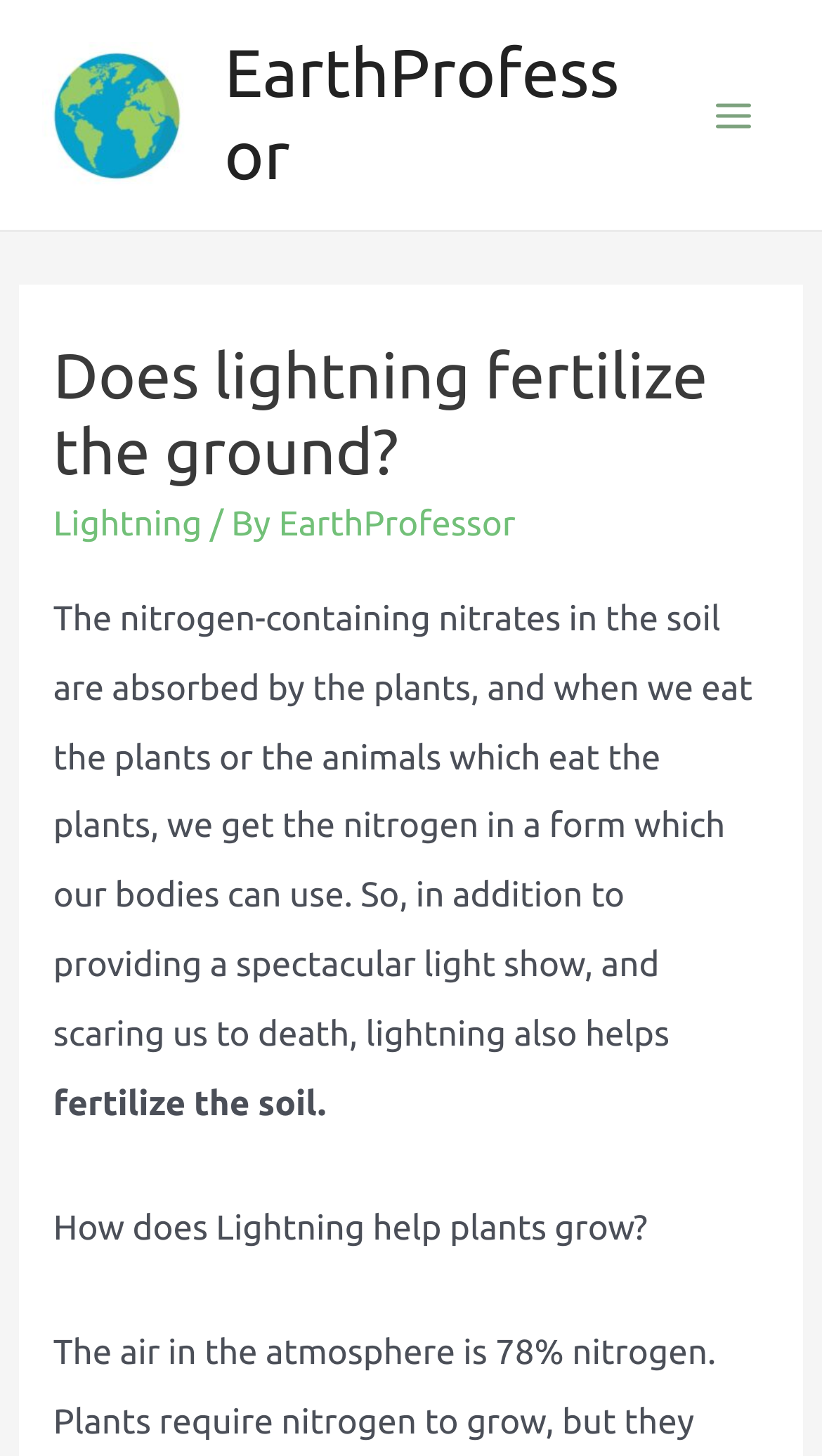Present a detailed account of what is displayed on the webpage.

The webpage is about the topic "Does lightning fertilize the ground?" and is part of the EarthProfessor platform. At the top-left corner, there is a link to EarthProfessor, accompanied by an image with the same name. Below this, there is a larger link to EarthProfessor, spanning almost the entire width of the page.

On the top-right corner, there is a button labeled "Main Menu" with an image beside it. Below this button, there is a header section that contains the main title "Does lightning fertilize the ground?" in a large font size. This title is followed by a link to "Lightning" and a phrase "/ By" in a smaller font size. Next to this phrase, there is another link to "EarthProfessor".

The main content of the page is a paragraph of text that explains how lightning helps plants grow by providing nitrogen to the soil. This text is divided into three sections, with the first section describing the process of nitrogen absorption, the second section stating that lightning also helps fertilize the soil, and the third section asking a question "How does Lightning help plants grow?"